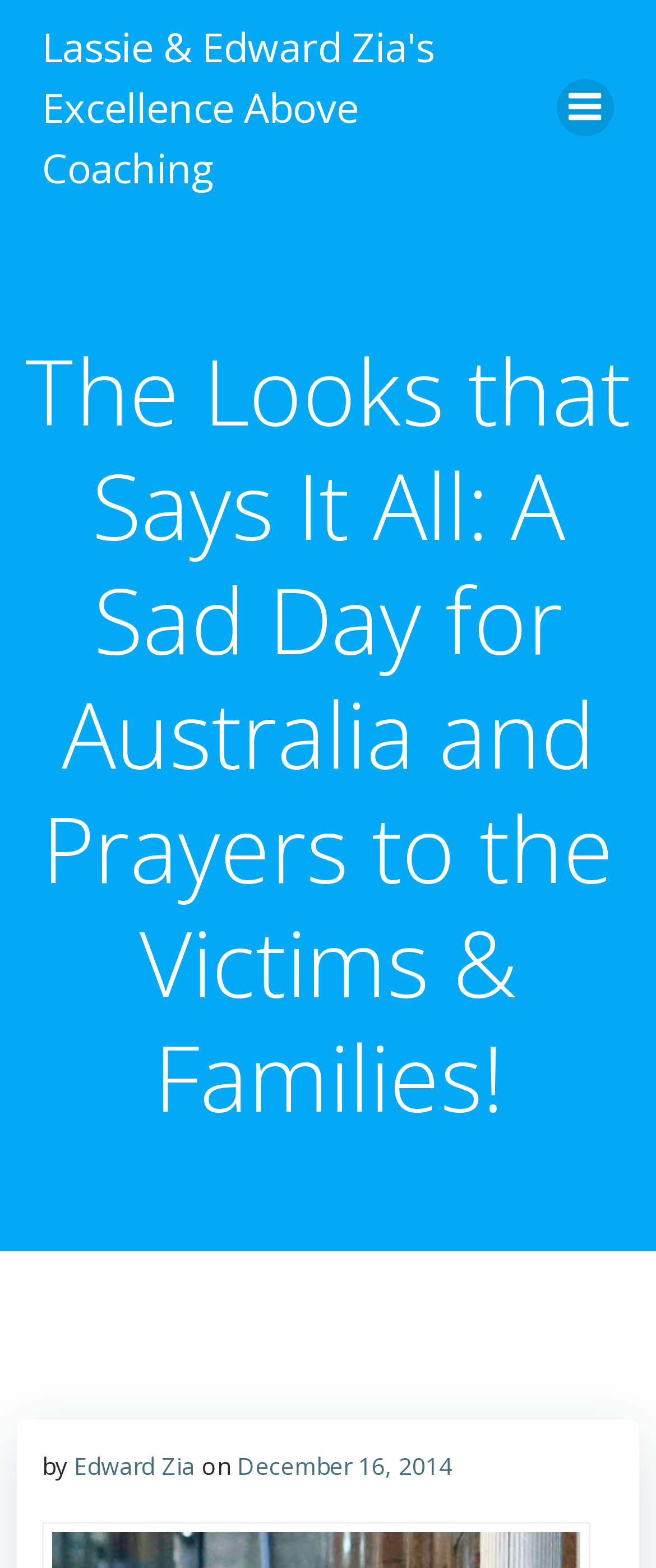Find the bounding box coordinates of the UI element according to this description: "December 16, 2014".

[0.362, 0.925, 0.69, 0.945]